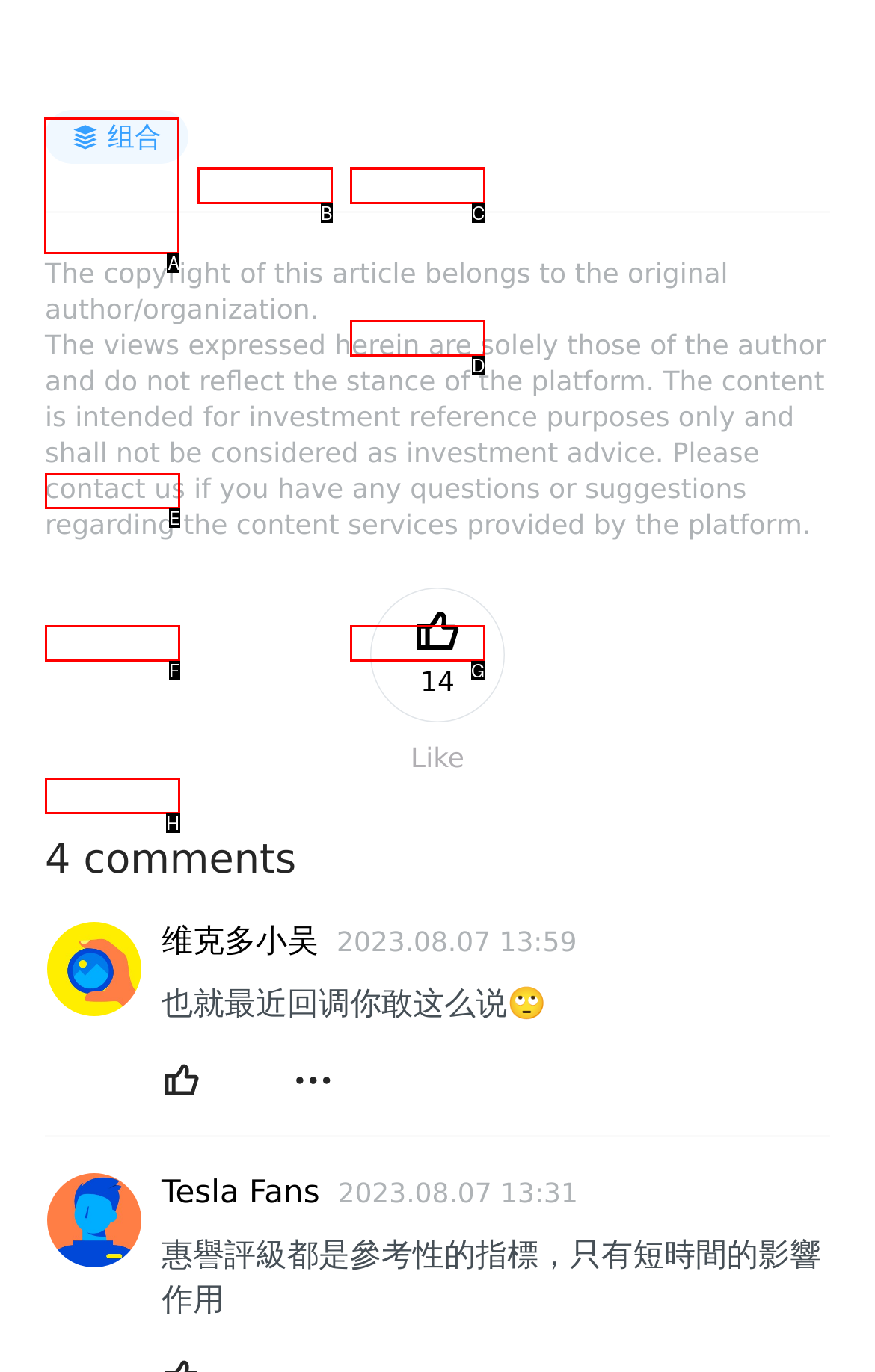What option should I click on to execute the task: Click the image '6'? Give the letter from the available choices.

A